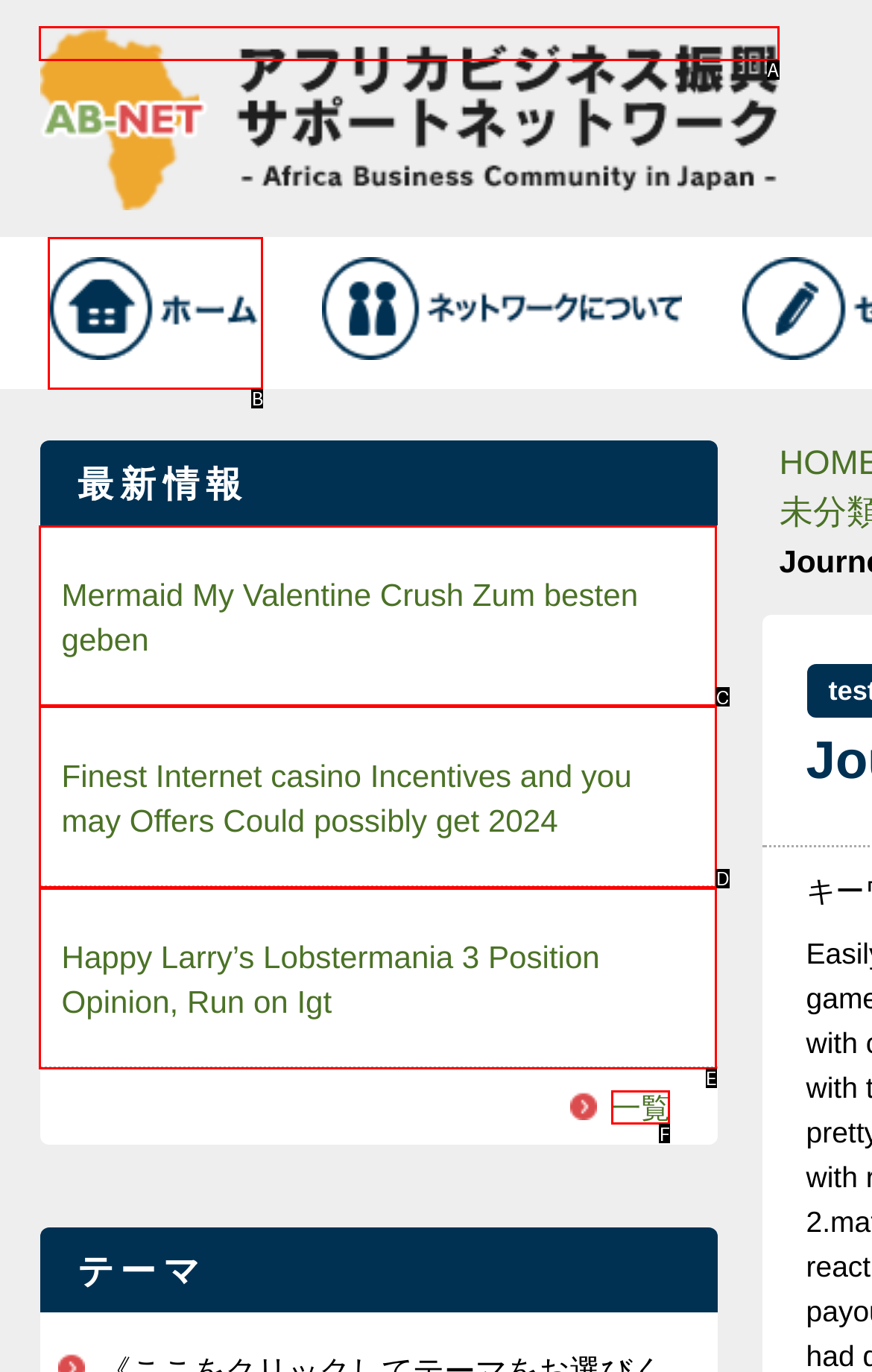Which HTML element matches the description: alt="アフリカビジネス振興サポートネットワーク(AB NET)は、日本とアフリカの間のビジネス振興を通じて、TICAD Vの主要テーマであるアフリカにおける民間主導の成長に貢献するために、官民連携により設立された情報ポータルサイトです。" the best? Answer directly with the letter of the chosen option.

A